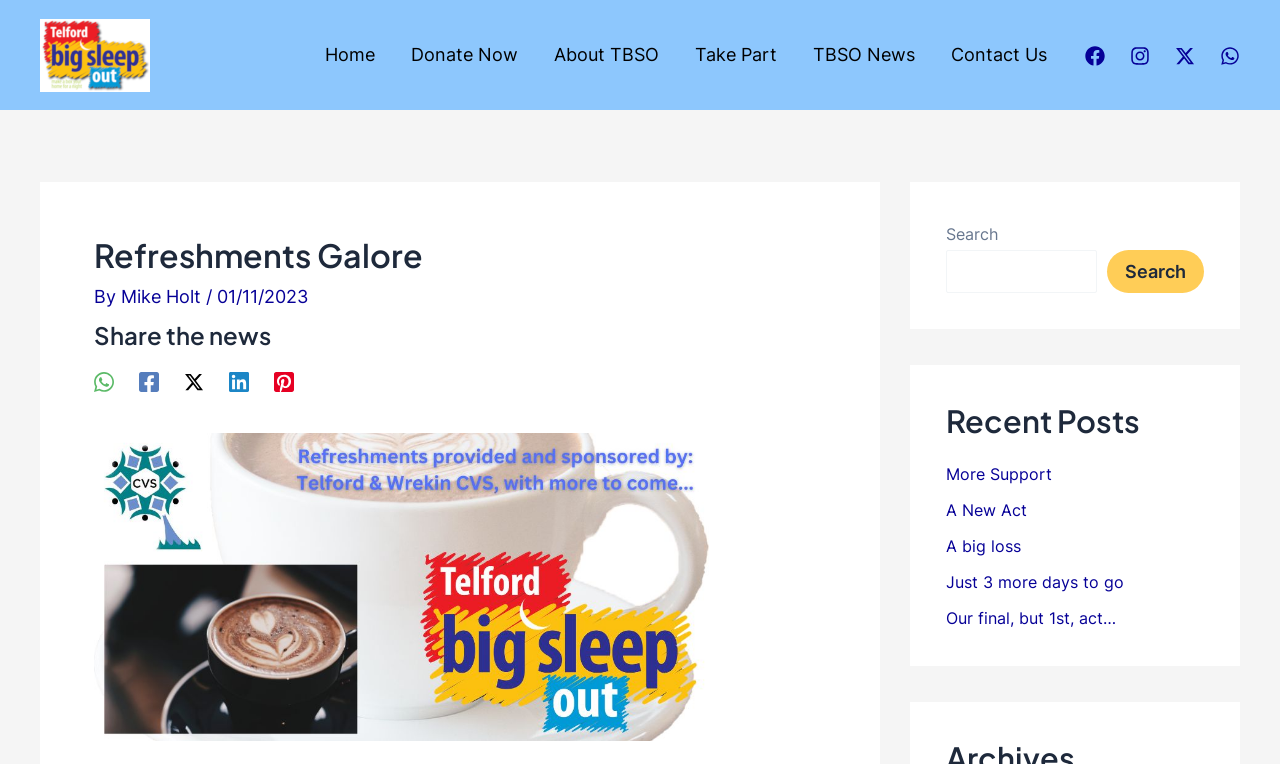Provide a short, one-word or phrase answer to the question below:
What is the purpose of the 'Search' button?

To search the website